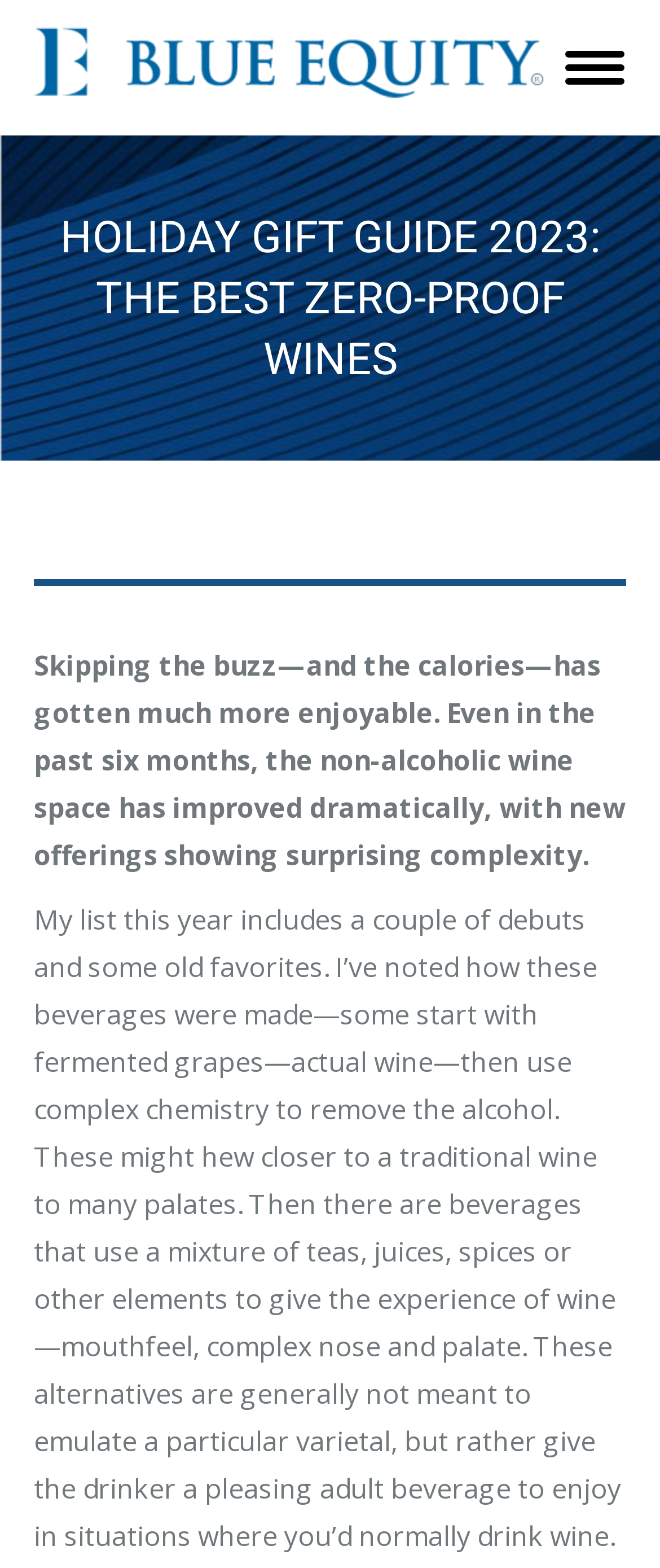What is the theme of the holiday gift guide?
Please elaborate on the answer to the question with detailed information.

Based on the heading 'HOLIDAY GIFT GUIDE 2023: THE BEST ZERO-PROOF WINES' and the context of the webpage, it is clear that the theme of the holiday gift guide is zero-proof wines.